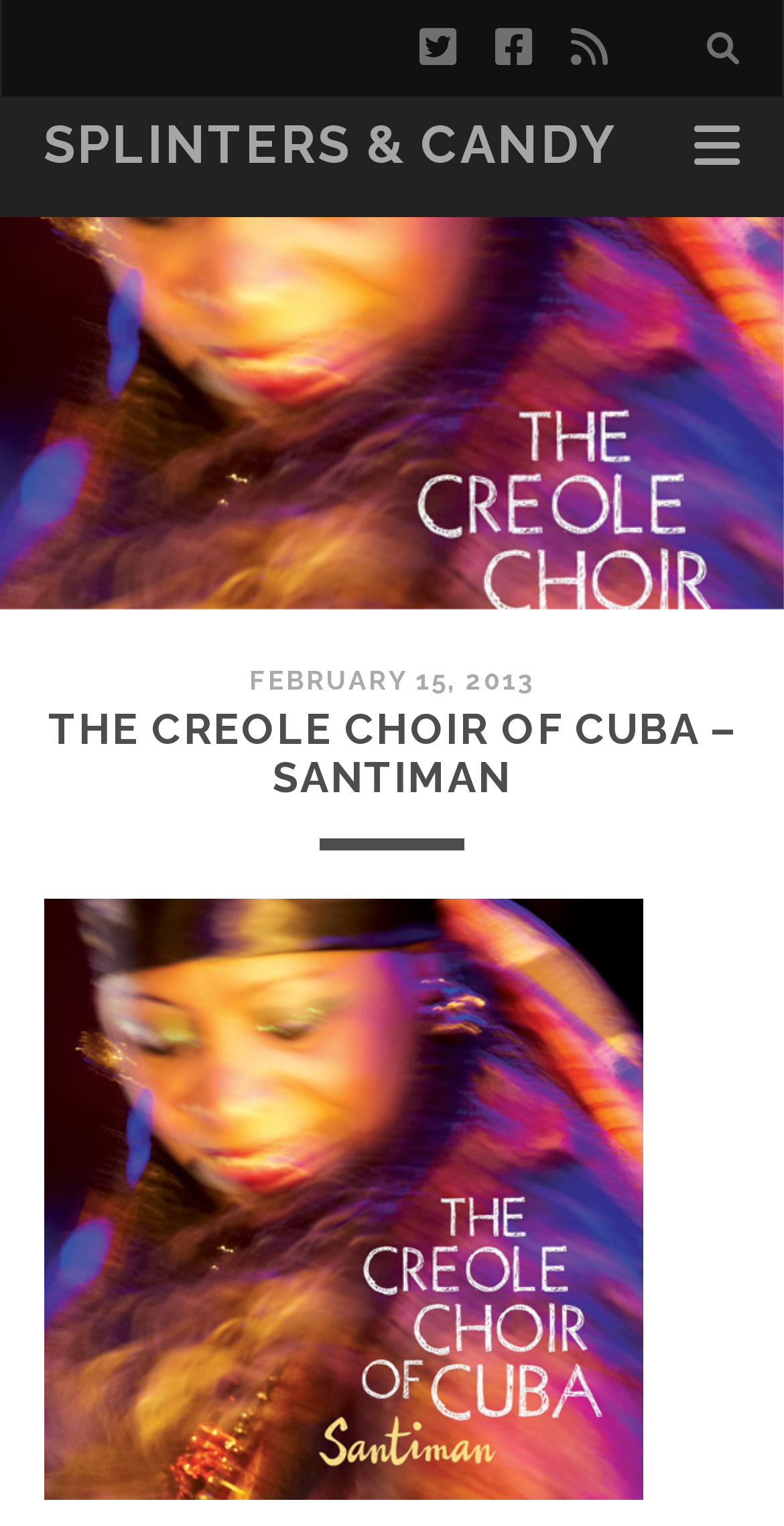What is the date of the post?
Use the information from the screenshot to give a comprehensive response to the question.

I found the date of the post by looking at the static text element that says 'FEBRUARY 15, 2013' which is located below the main heading.